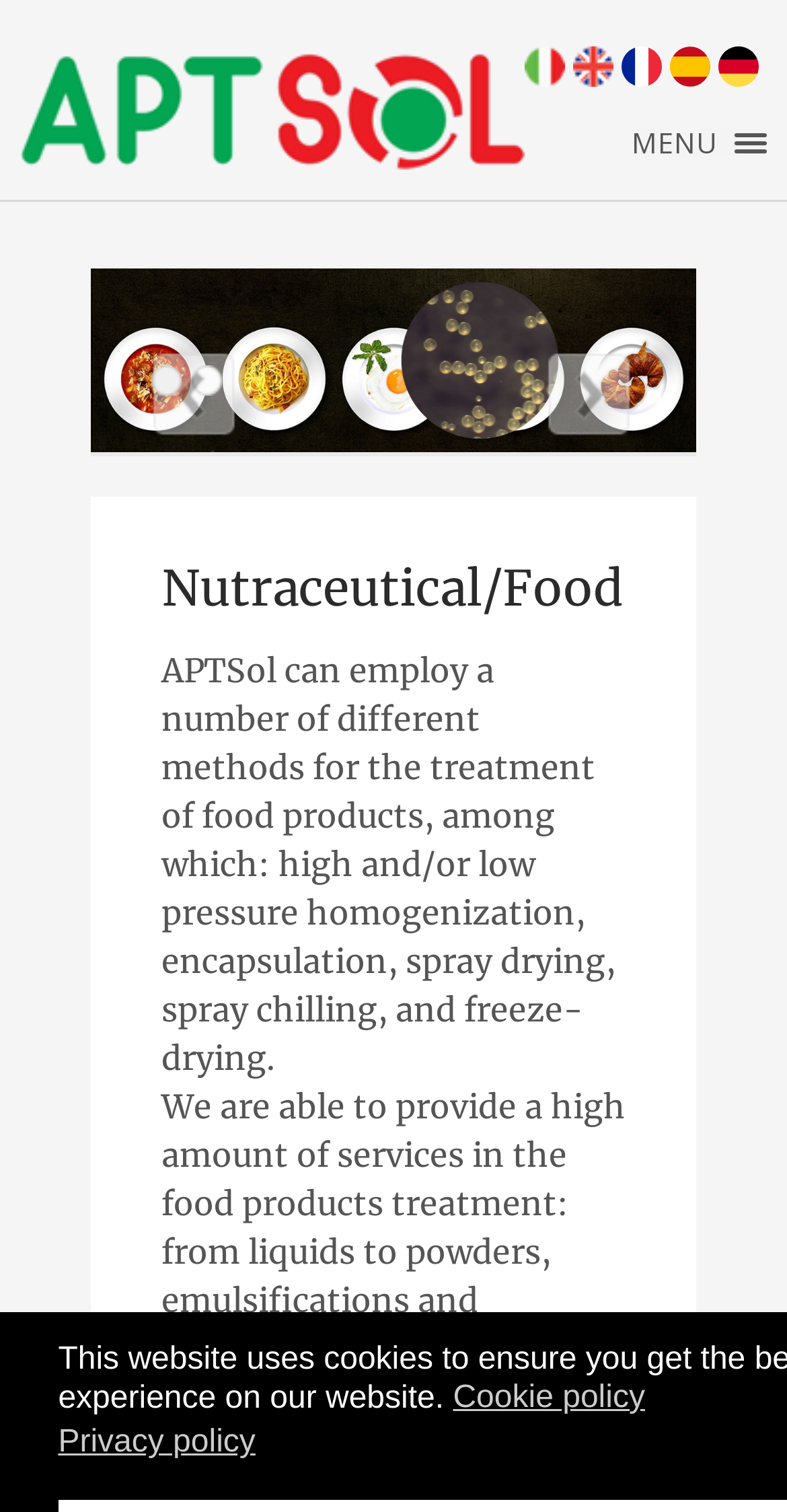Identify the bounding box coordinates of the region that needs to be clicked to carry out this instruction: "Click the HOME link". Provide these coordinates as four float numbers ranging from 0 to 1, i.e., [left, top, right, bottom].

[0.6, 0.077, 0.708, 0.103]